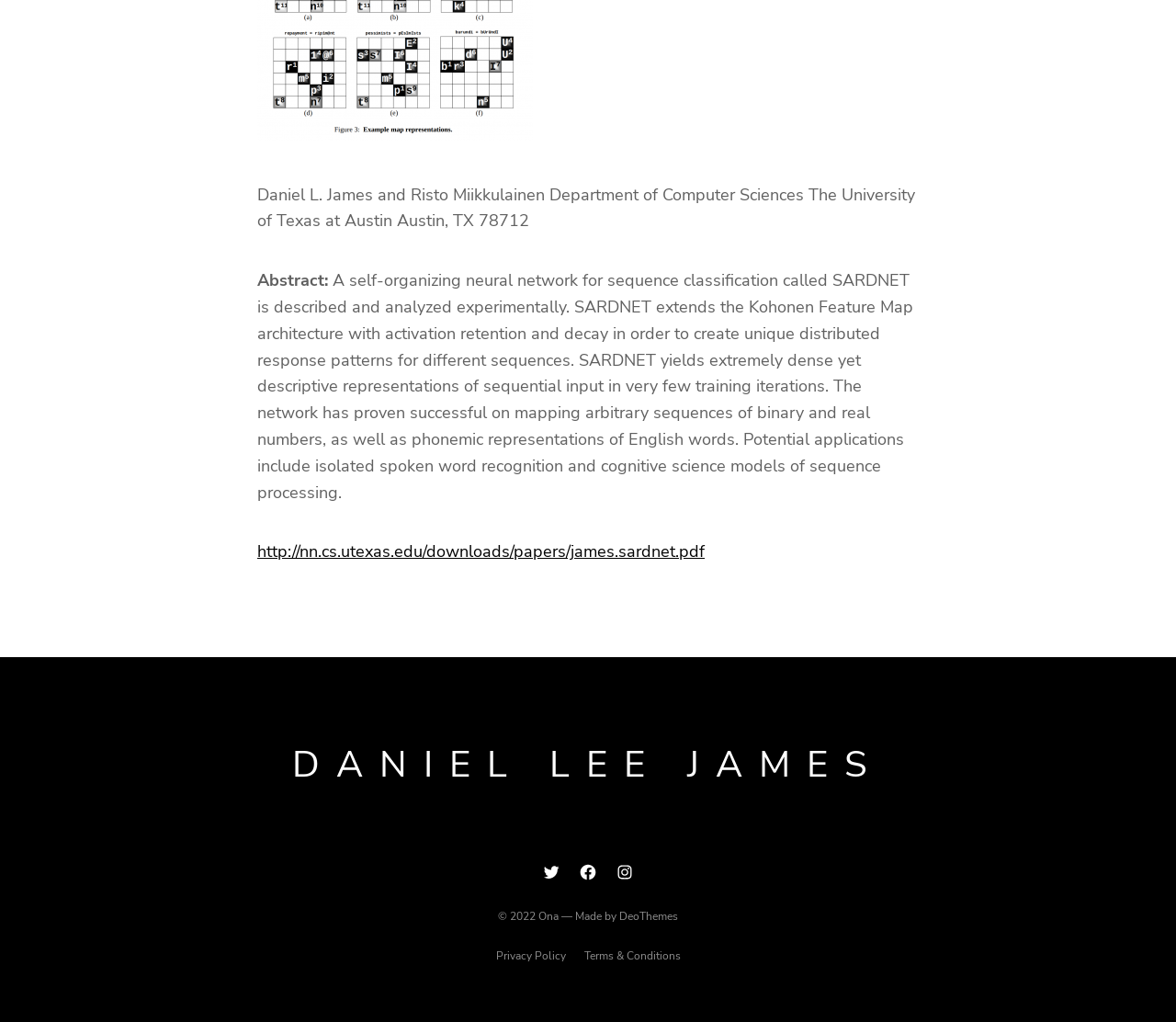Find and provide the bounding box coordinates for the UI element described with: "Privacy Policy".

[0.421, 0.927, 0.481, 0.944]